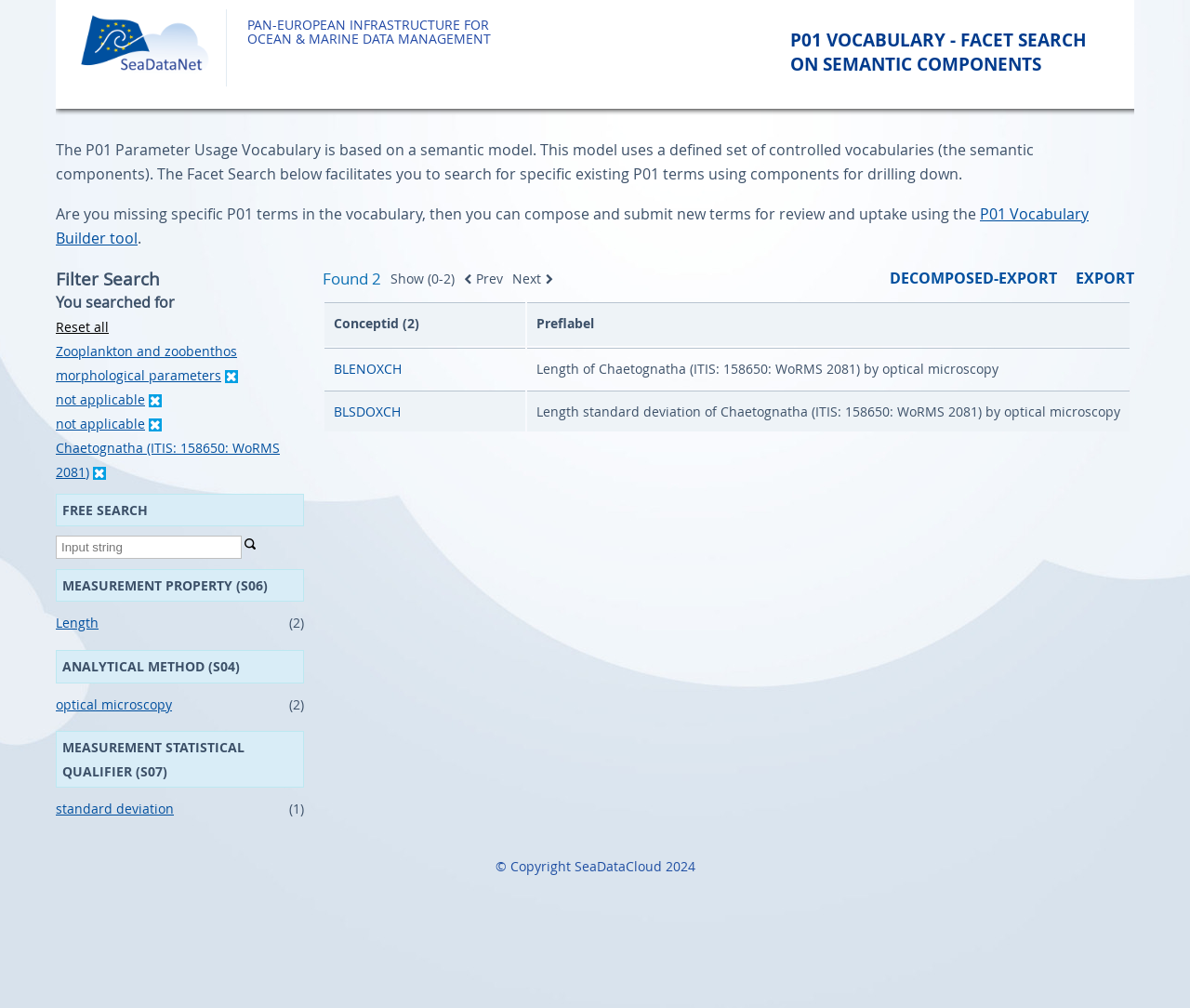Generate an in-depth caption that captures all aspects of the webpage.

This webpage is about the P01 Vocabulary, a semantic model for ocean and marine data management. At the top left, there is a link to go "Back to home" accompanied by an image. Next to it, there is a static text displaying the title "PAN-EUROPEAN INFRASTRUCTURE FOR OCEAN & MARINE DATA MANAGEMENT". 

Below these elements, there is a heading "P01 VOCABULARY - FACET SEARCH ON SEMANTIC COMPONENTS" followed by a description of the P01 Parameter Usage Vocabulary and its functionality. 

On the left side of the page, there is a main section with several headings and links. The first heading is "Filter Search" followed by a heading "You searched for" and several links, including "Reset all", "Zooplankton and zoobenthos morphological parameters", and "not applicable". Each of these links has an accompanying image. 

Below these links, there are headings "FREE SEARCH", "MEASUREMENT PROPERTY (S06)", "ANALYTICAL METHOD (S04)", and "MEASUREMENT STATISTICAL QUALIFIER (S07)" with corresponding links and static texts. 

On the right side of the page, there is a table with two rows and two columns. The column headers are "Conceptid" and "Preflabel". The table cells contain links to specific concepts, such as "BLENOXCH" and "BLSDOXCH", with their corresponding descriptions. 

Above the table, there are static texts displaying the number of found results and navigation links to show more results. At the bottom right of the page, there are links to "EXPORT" and "DECOMPOSED-EXPORT" data. 

Finally, at the very bottom of the page, there is a copyright notice "© Copyright SeaDataCloud 2024".